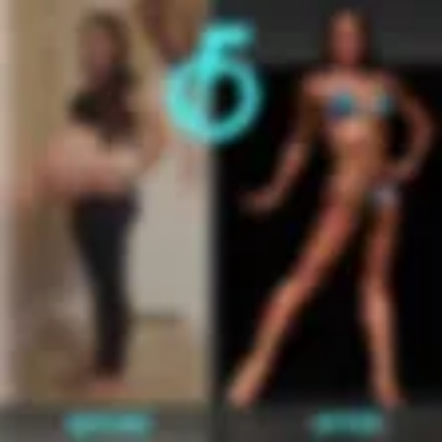Create an elaborate description of the image, covering every aspect.

This image showcases a remarkable transformation of Allison Roberts, divided into a "Before" and "After" visual comparison. On the left, Allison's "Before" photo depicts her standing in casual attire, capturing a moment of her journey towards health and fitness. The right side features her "After" photo, where she confidently poses in a bikini, highlighting her toned physique. Above the images is a prominent number 5, symbolizing the duration or intensity of her transformation journey. This powerful contrast illustrates the significant changes she has made, inspiring others on their own health journeys. The context surrounding this image emphasizes the positive impact of the Fastercise program, inviting viewers to hear testimonials from others who have similarly transformed their lives.